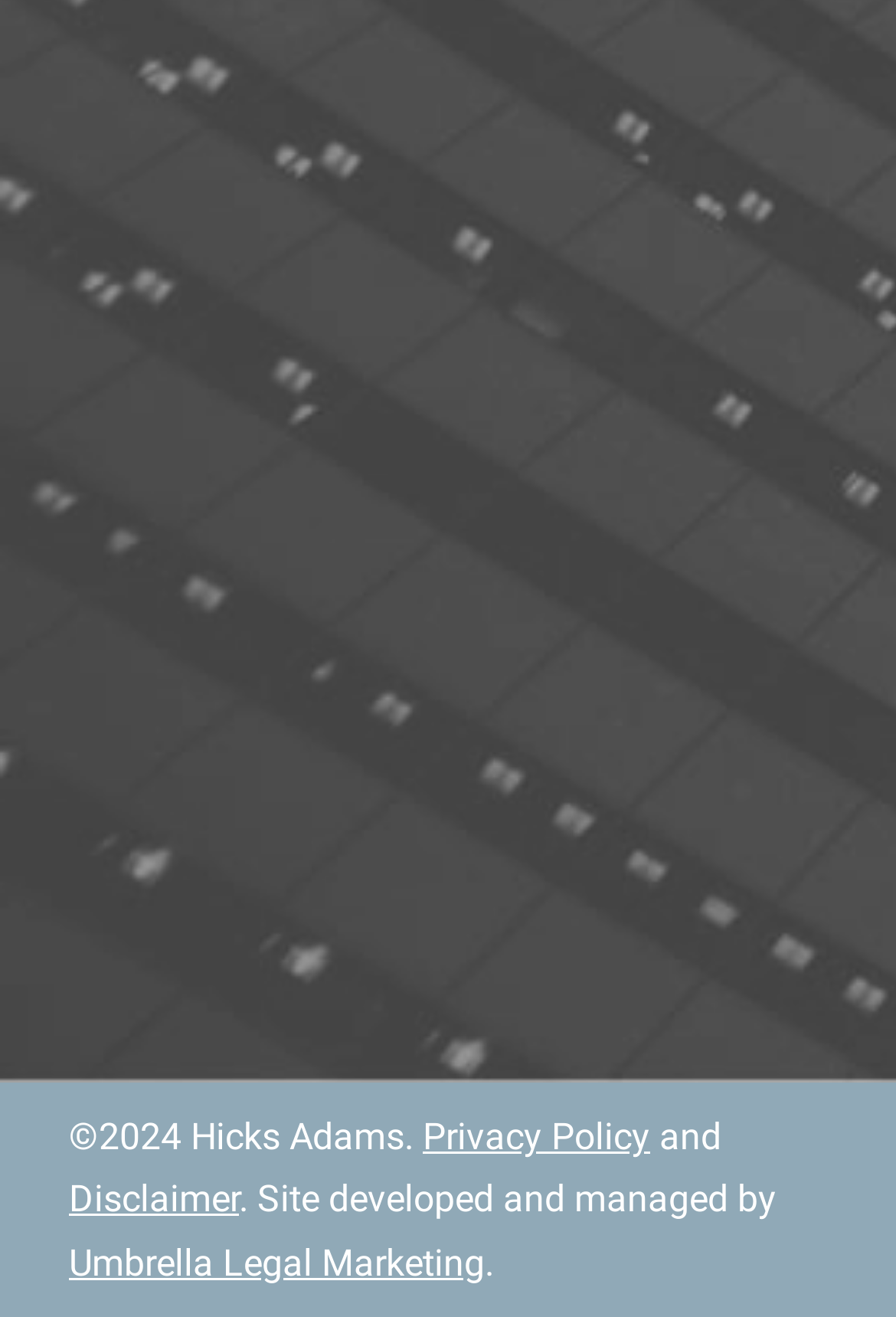Please specify the bounding box coordinates for the clickable region that will help you carry out the instruction: "Click the Send button".

[0.231, 0.704, 0.377, 0.751]